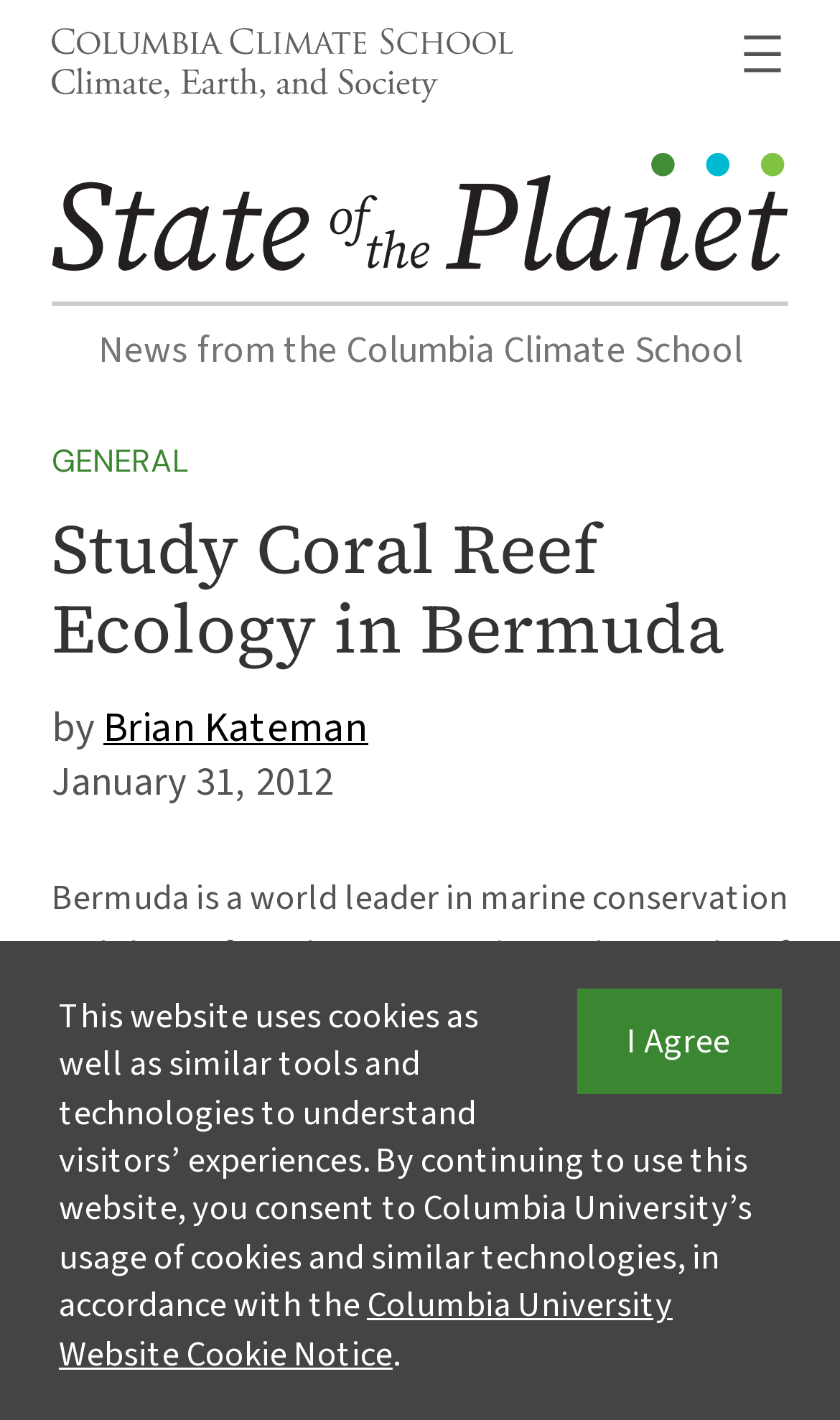What is the name of the research center mentioned?
Look at the screenshot and respond with a single word or phrase.

Center for Environmental Research and Conservation (CERC)